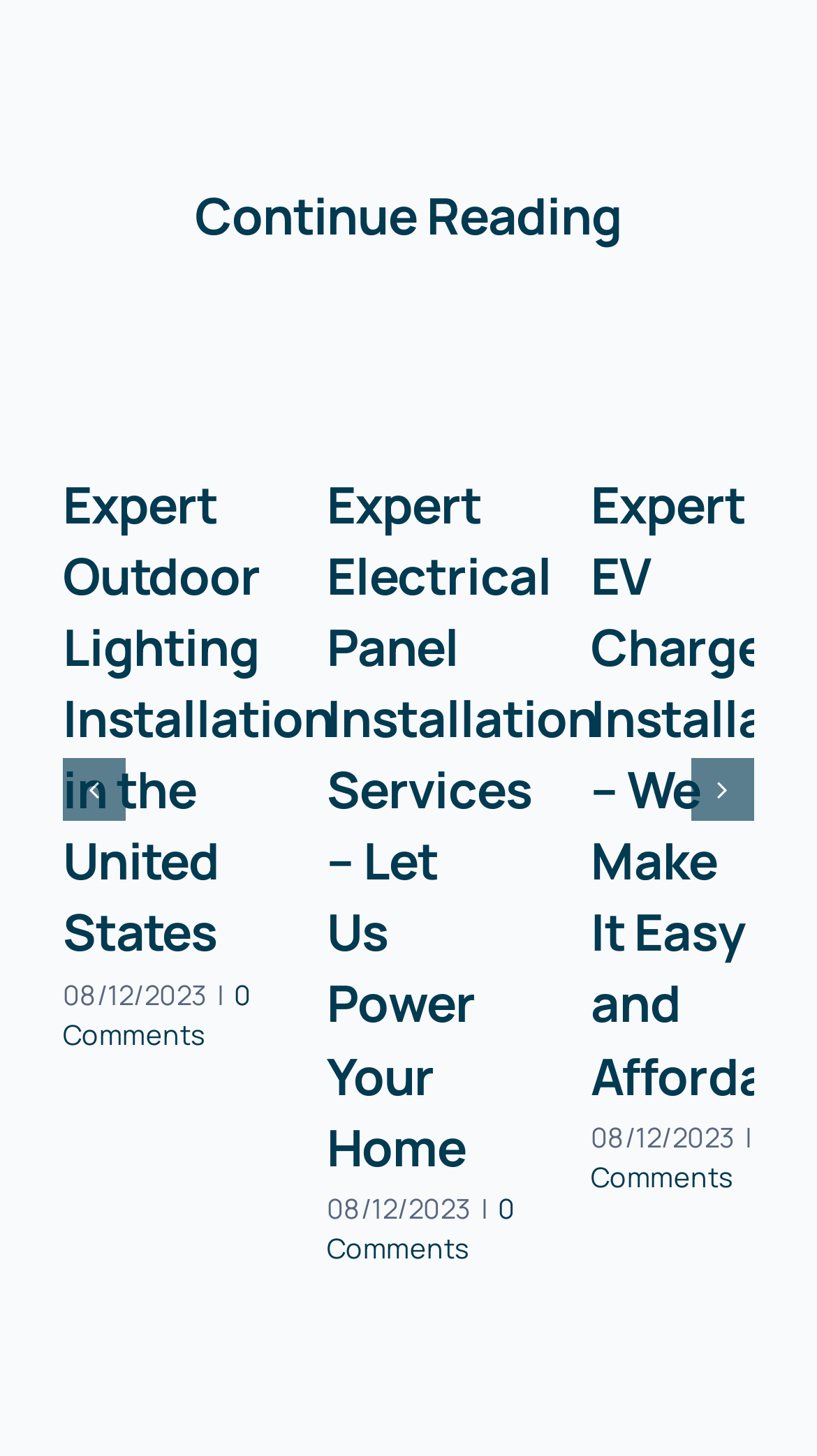Analyze the image and answer the question with as much detail as possible: 
What is the topic of the third article?

I found the topic by looking at the heading element with the text 'Expert EV Charger Installation – We Make It Easy and Affordable'.